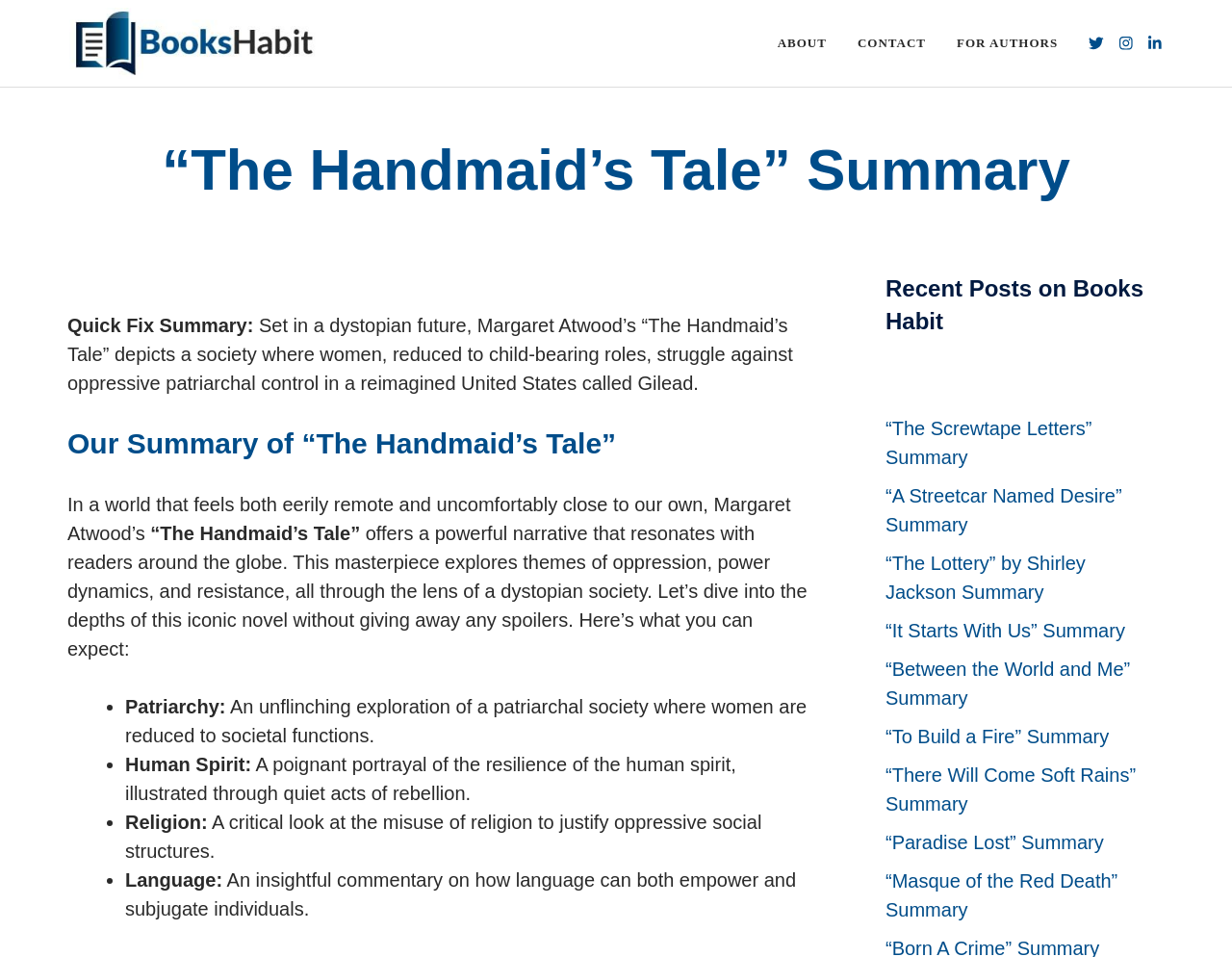Locate the bounding box coordinates of the element I should click to achieve the following instruction: "Click on the 'ABOUT' link".

[0.618, 0.015, 0.684, 0.076]